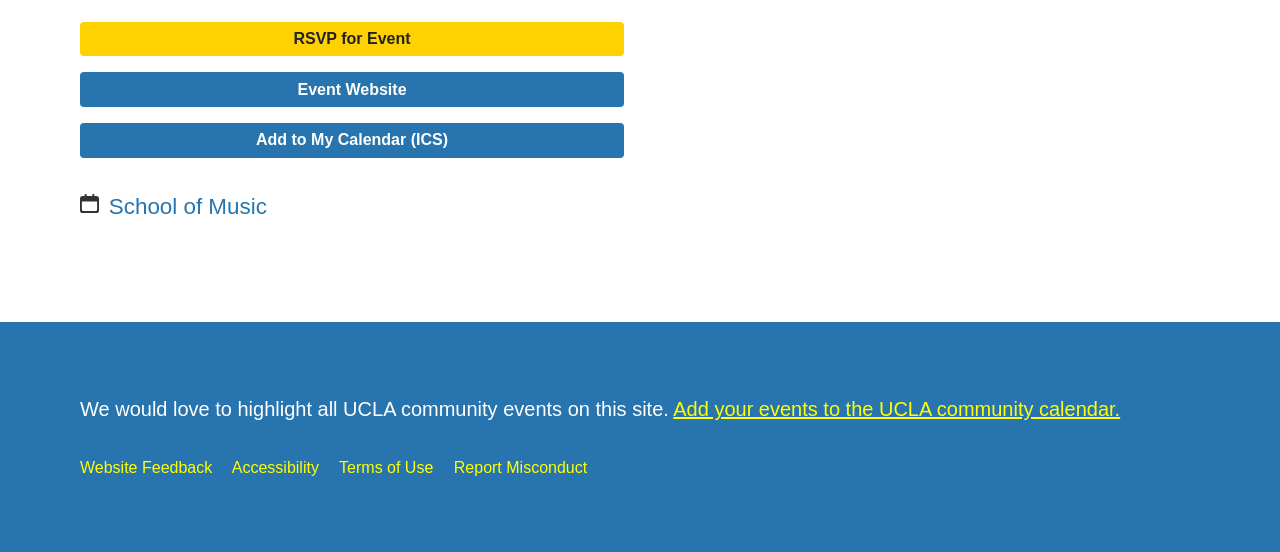What is the purpose of the 'RSVP for Event' link?
From the image, respond with a single word or phrase.

To RSVP for an event